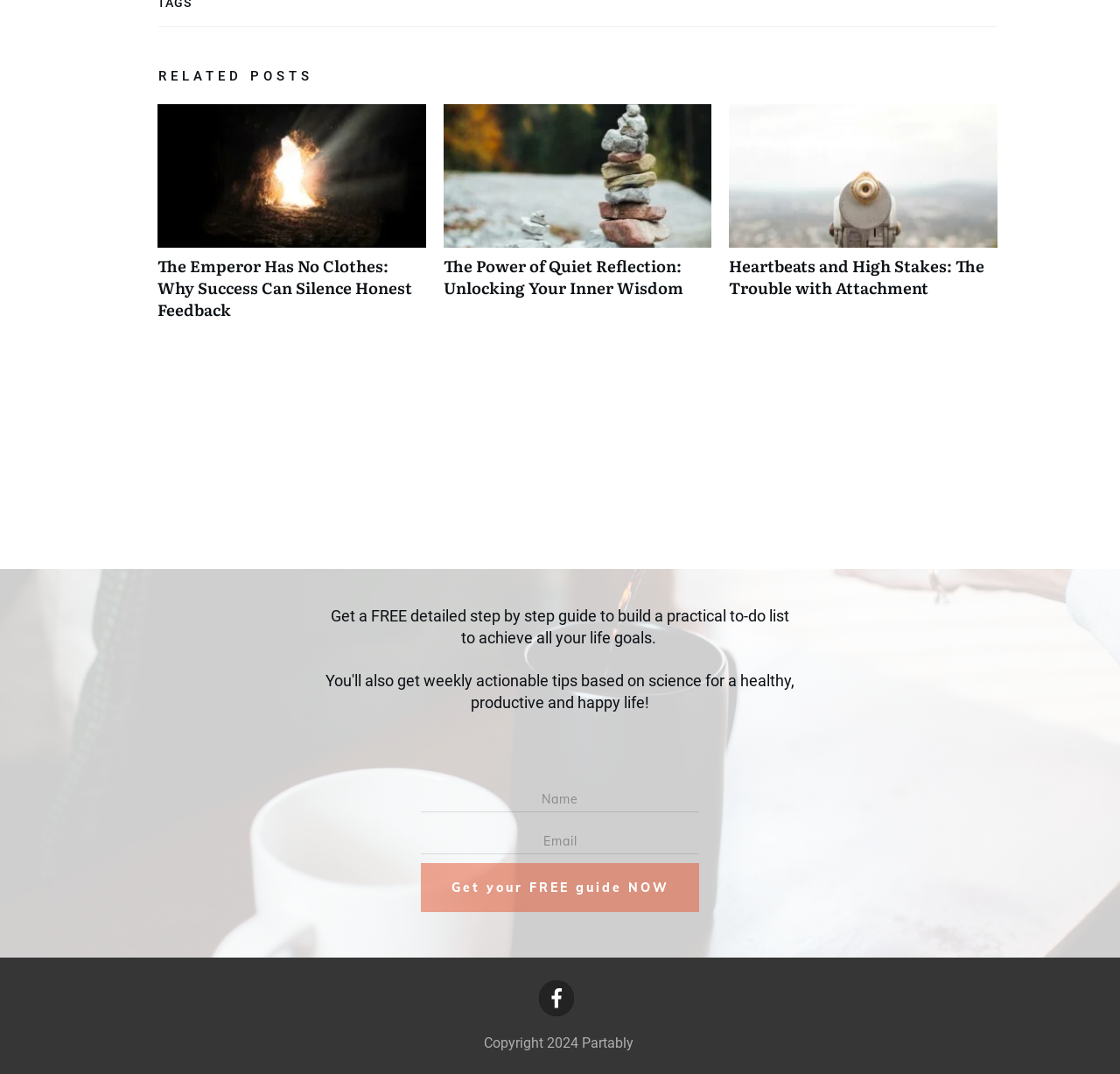Please give a one-word or short phrase response to the following question: 
What is the text above the form?

Get a FREE detailed step by step guide